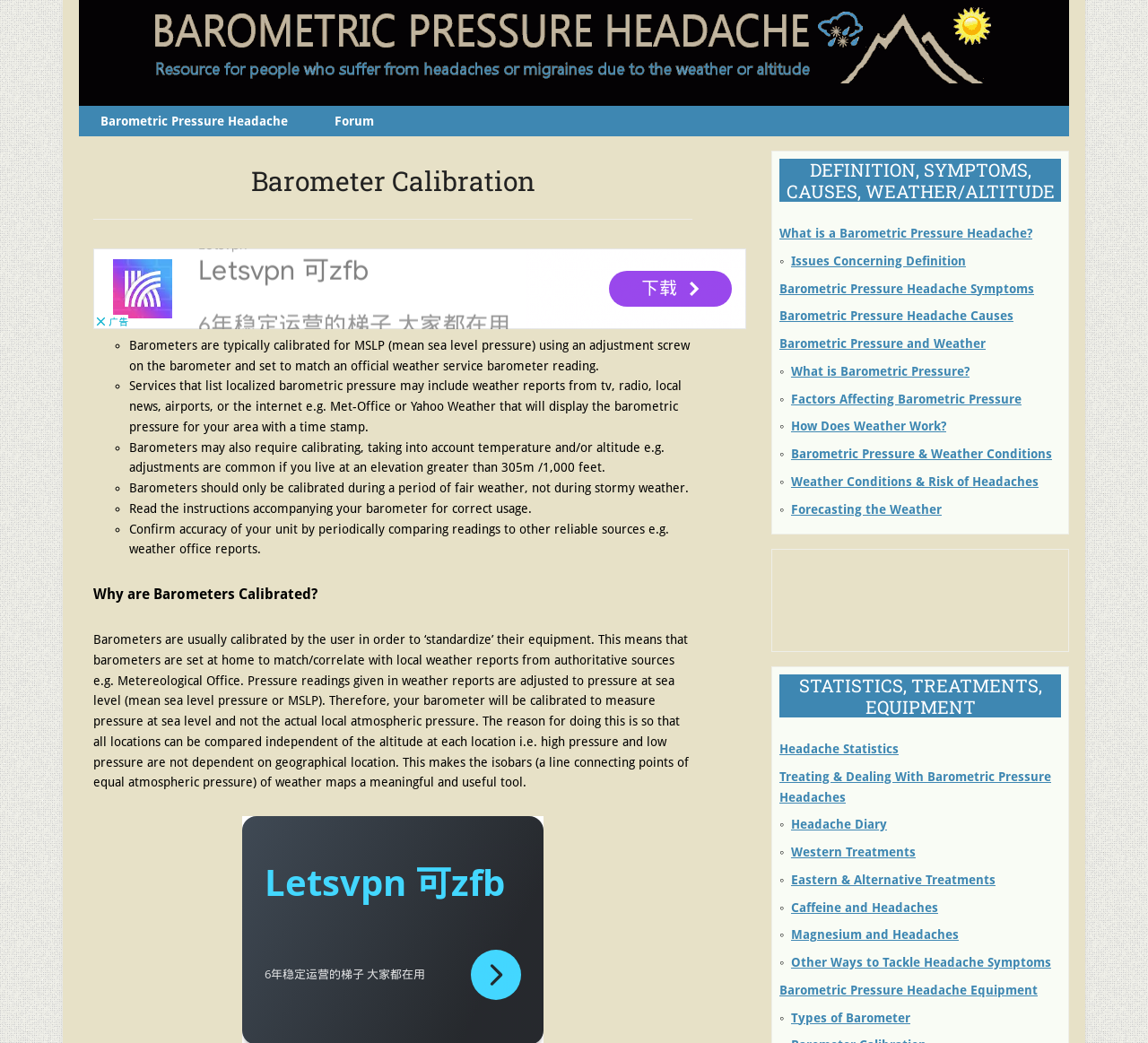What is the heading of the second section on the webpage?
Please use the image to deliver a detailed and complete answer.

The second section on the webpage has a heading that reads 'DEFINITION, SYMPTOMS, CAUSES, WEATHER/ALTITUDE', which suggests that this section will provide information on the definition, symptoms, causes, and relationship with weather and altitude of barometric pressure headaches.